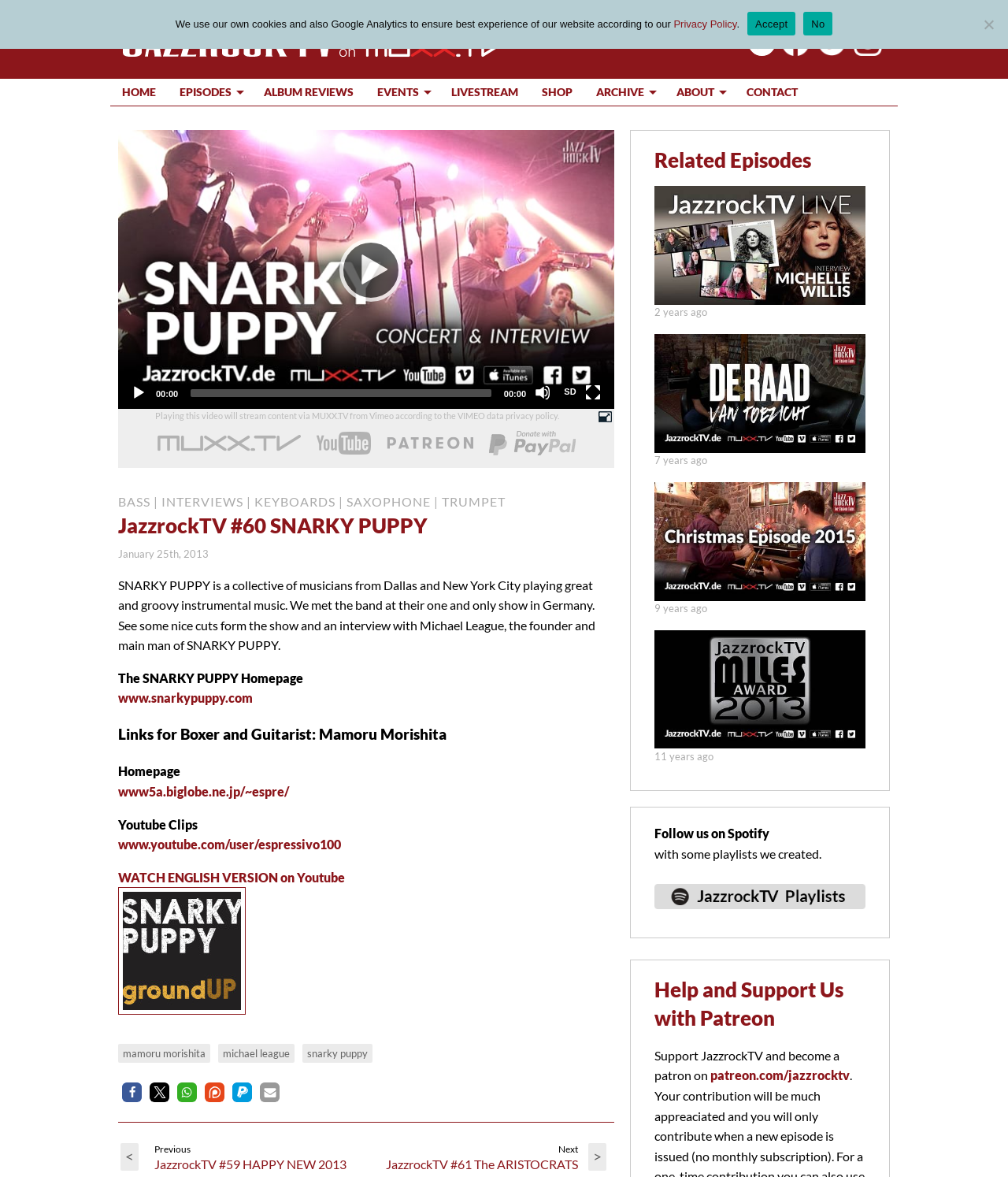Produce an elaborate caption capturing the essence of the webpage.

This webpage is about JazzrockTV #60 SNARKY PUPPY, a collective of musicians from Dallas and New York City playing great and groovy instrumental music. At the top of the page, there are several links and images, including a logo for JazzrockTV and a search box. Below these, there is a navigation menu with links to HOME, EPISODES, ALBUM REVIEWS, EVENTS, LIVESTREAM, SHOP, ARCHIVE, ABOUT, and CONTACT.

The main content of the page is a video player, which takes up most of the width of the page. The video player has controls for play, pause, and volume, as well as a timer and a quality chooser. Below the video player, there is a paragraph of text describing SNARKY PUPPY and their music, followed by links to their homepage and social media profiles.

On the right side of the page, there are several links and images, including links to MUXX.TV, Facebook, Twitter, and Instagram, as well as a button to share the page on Facebook. There are also links to related content, such as interviews and music clips.

At the bottom of the page, there are more links and buttons, including a call to action to become a patron or donate to the site, as well as buttons to share the page on other social media platforms or send it by email.